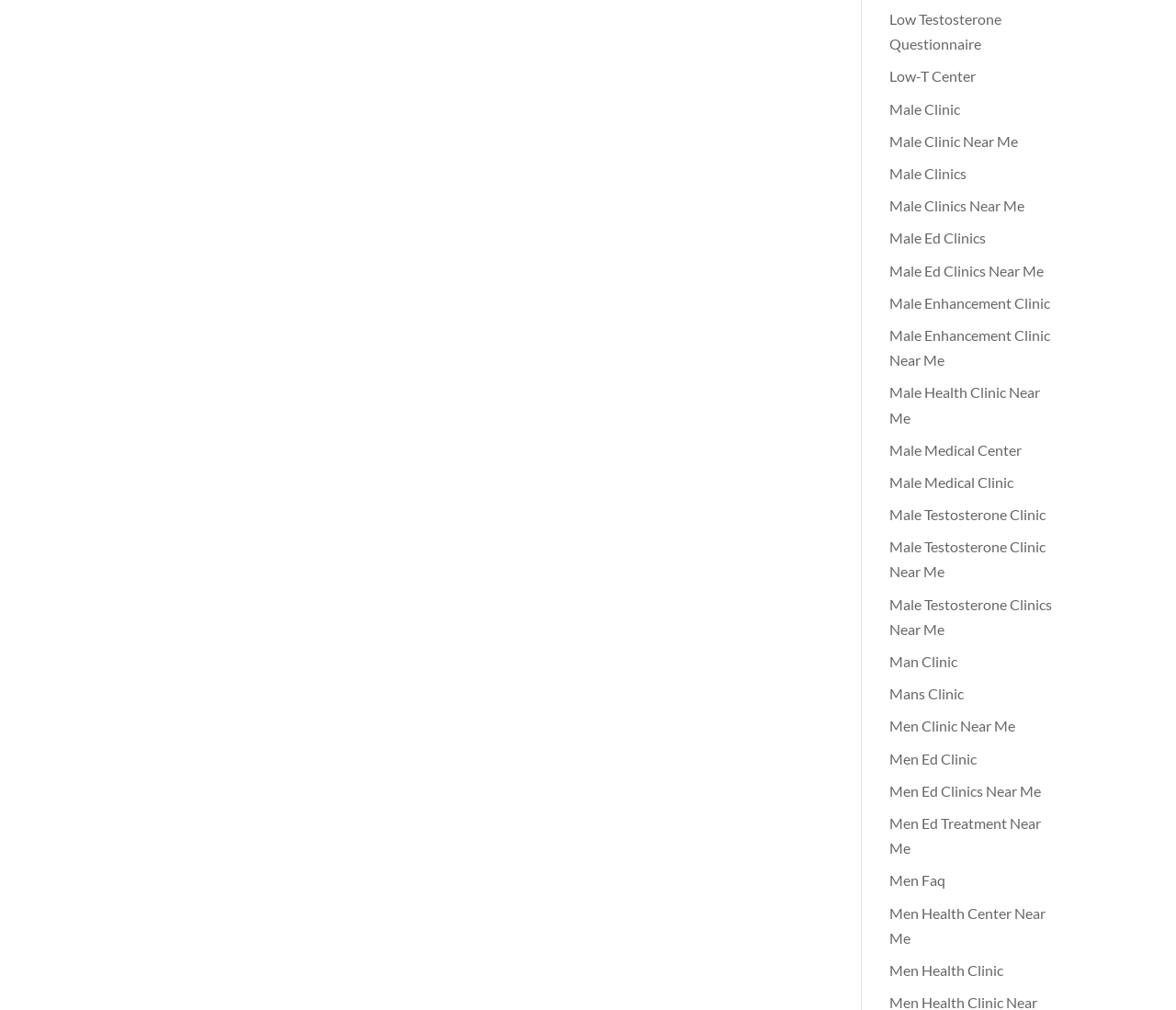Determine the bounding box coordinates for the area that should be clicked to carry out the following instruction: "Explore Male Enhancement Clinic".

[0.756, 0.291, 0.893, 0.308]